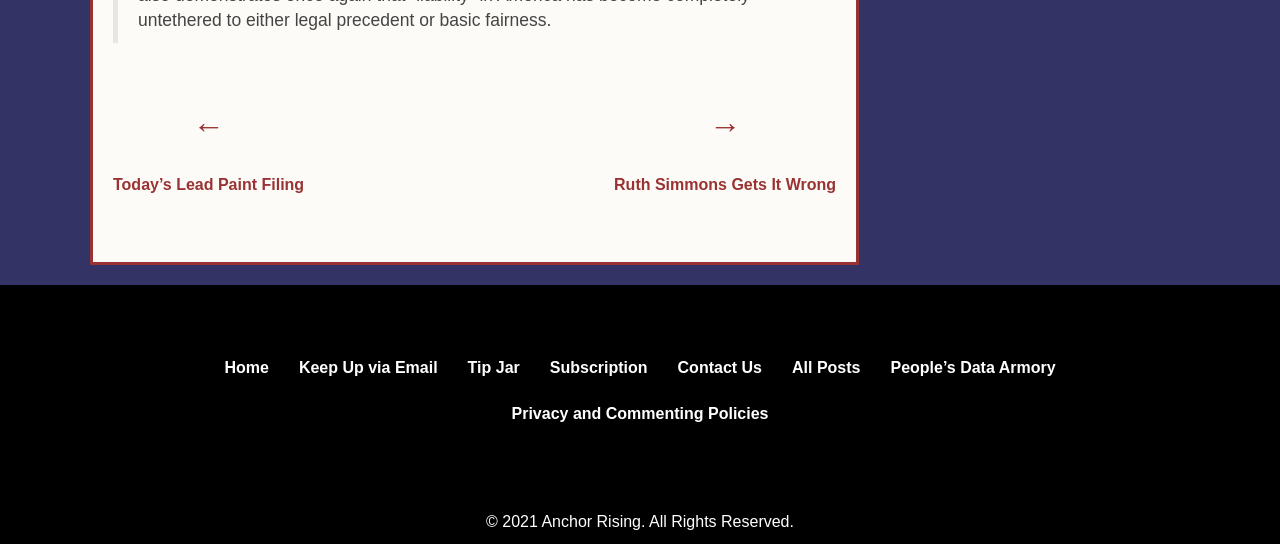Please indicate the bounding box coordinates of the element's region to be clicked to achieve the instruction: "go to home page". Provide the coordinates as four float numbers between 0 and 1, i.e., [left, top, right, bottom].

[0.168, 0.644, 0.218, 0.71]